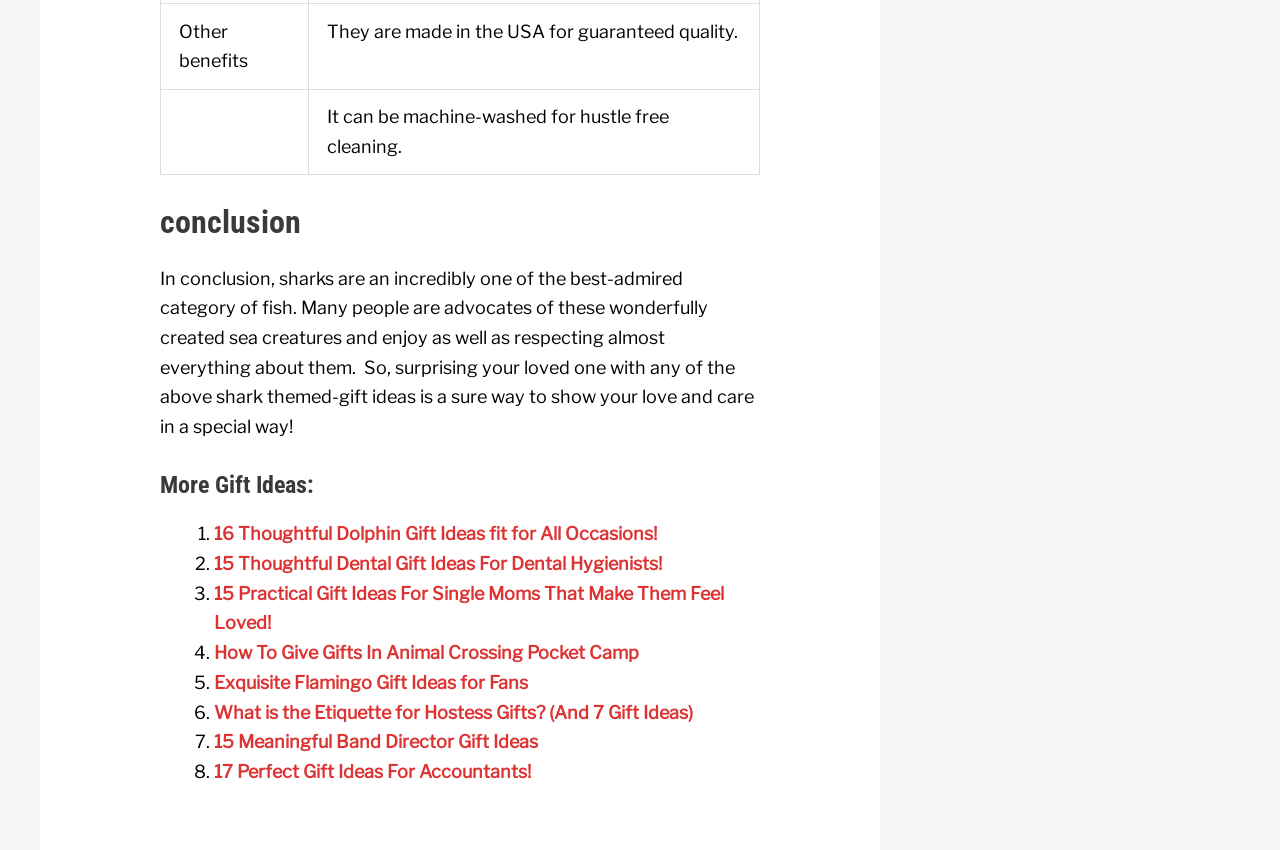Find the bounding box coordinates of the clickable region needed to perform the following instruction: "Click on '15 Practical Gift Ideas For Single Moms That Make Them Feel Loved!' link". The coordinates should be provided as four float numbers between 0 and 1, i.e., [left, top, right, bottom].

[0.167, 0.686, 0.566, 0.745]